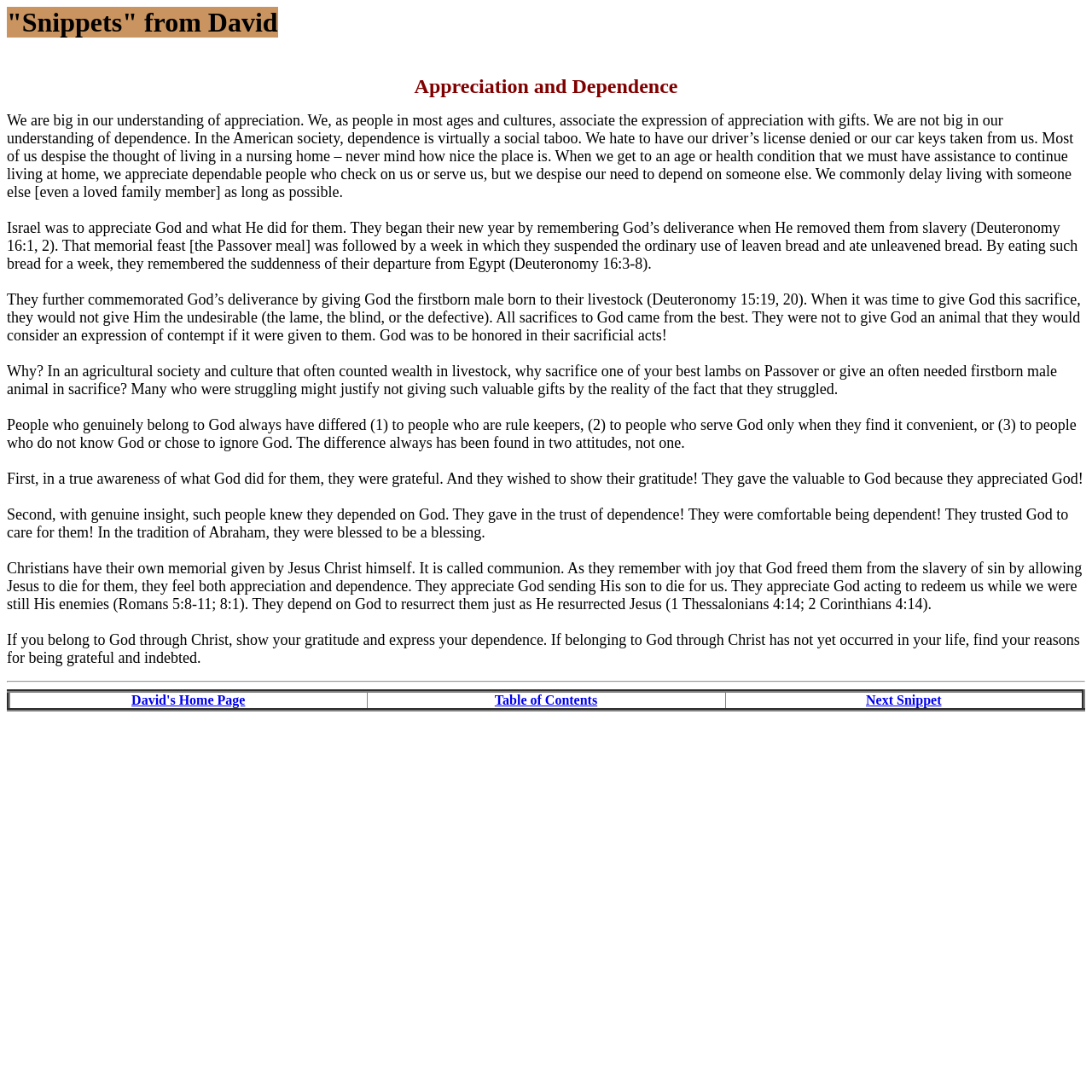Given the element description Table of Contents, specify the bounding box coordinates of the corresponding UI element in the format (top-left x, top-left y, bottom-right x, bottom-right y). All values must be between 0 and 1.

[0.453, 0.634, 0.547, 0.648]